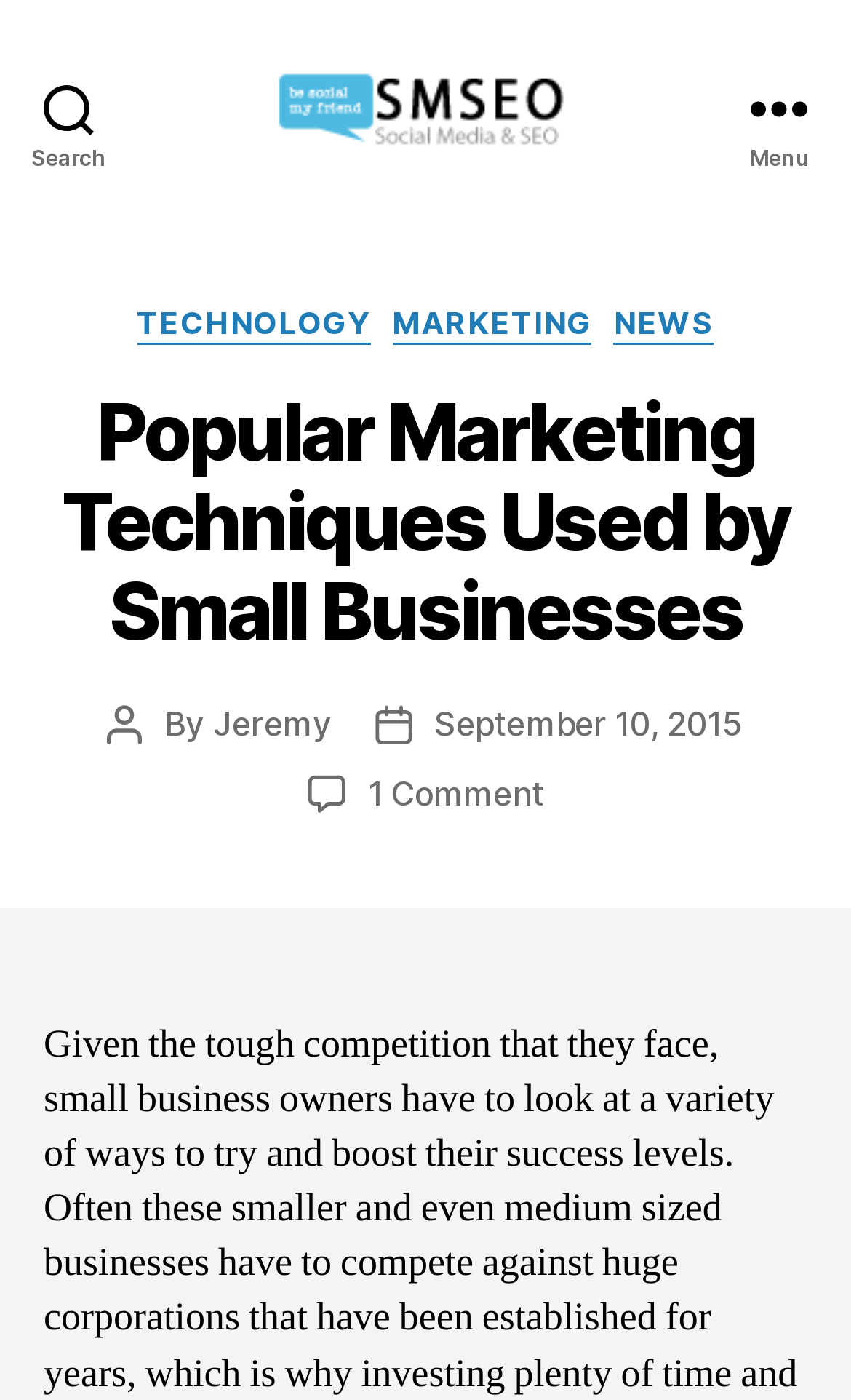Find and indicate the bounding box coordinates of the region you should select to follow the given instruction: "Open the menu".

[0.831, 0.0, 1.0, 0.154]